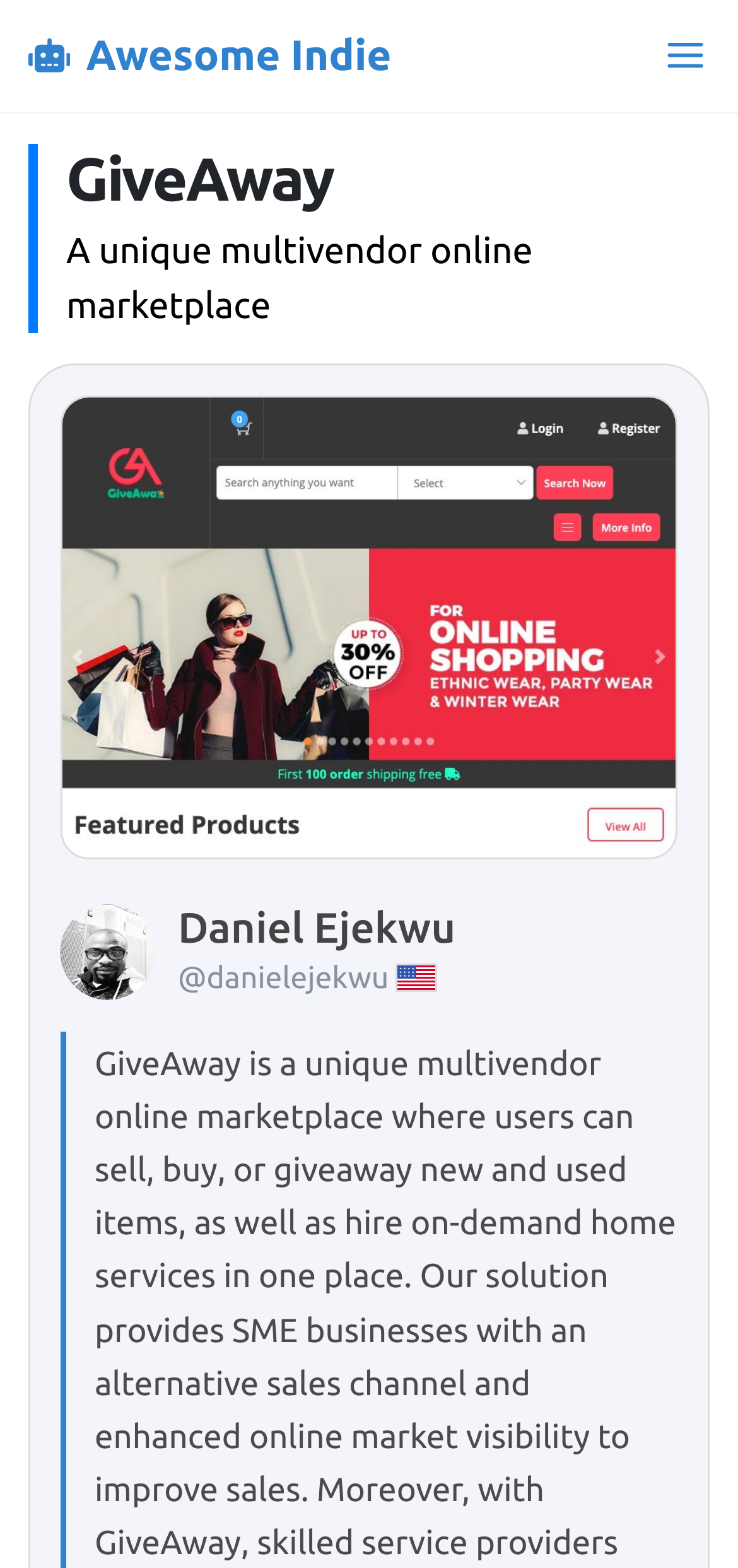Based on the element description: "Daniel Ejekwu@danielejekwu", identify the bounding box coordinates for this UI element. The coordinates must be four float numbers between 0 and 1, listed as [left, top, right, bottom].

[0.082, 0.577, 0.918, 0.638]